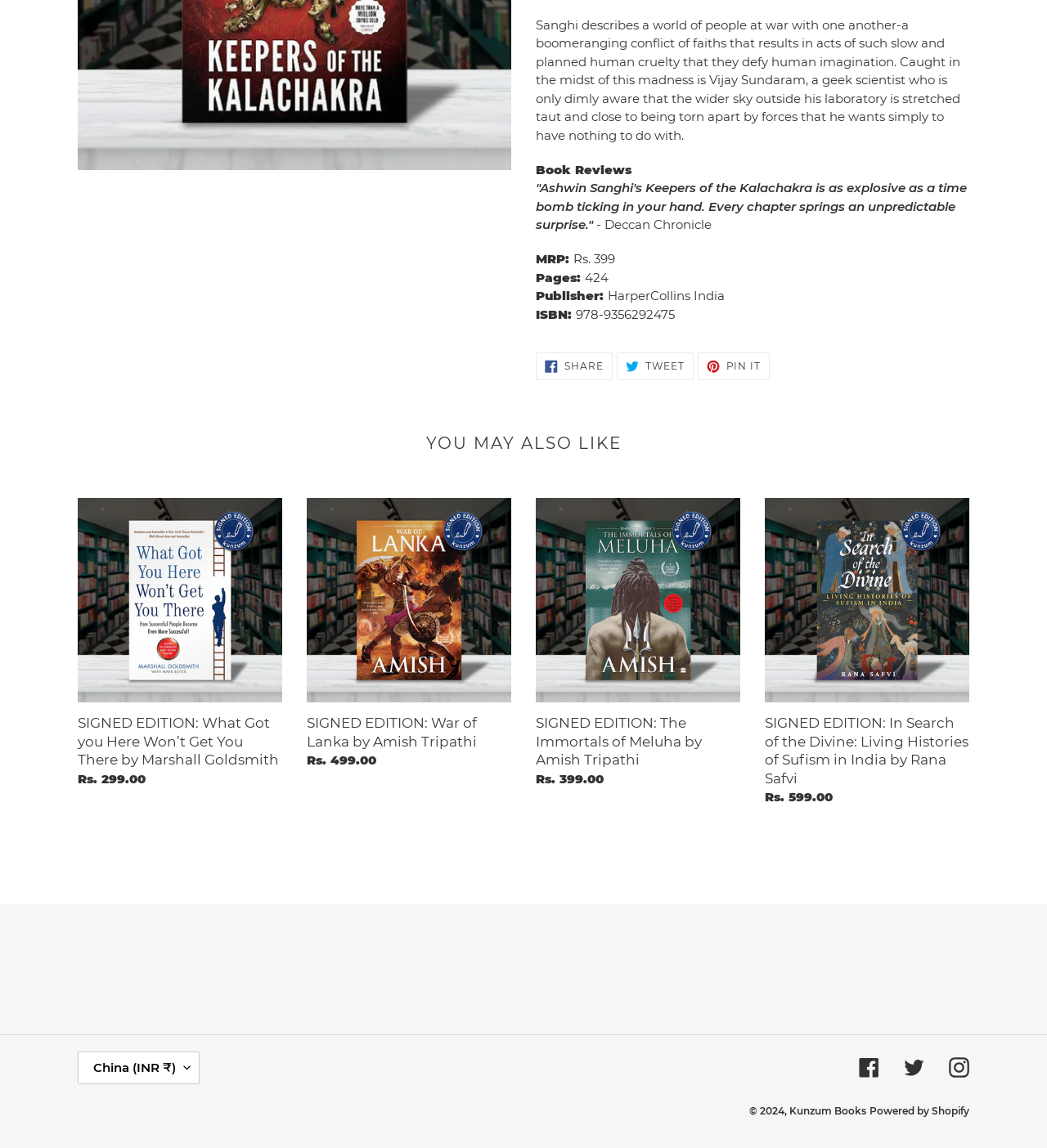Highlight the bounding box of the UI element that corresponds to this description: "Powered by Shopify".

[0.83, 0.962, 0.926, 0.973]